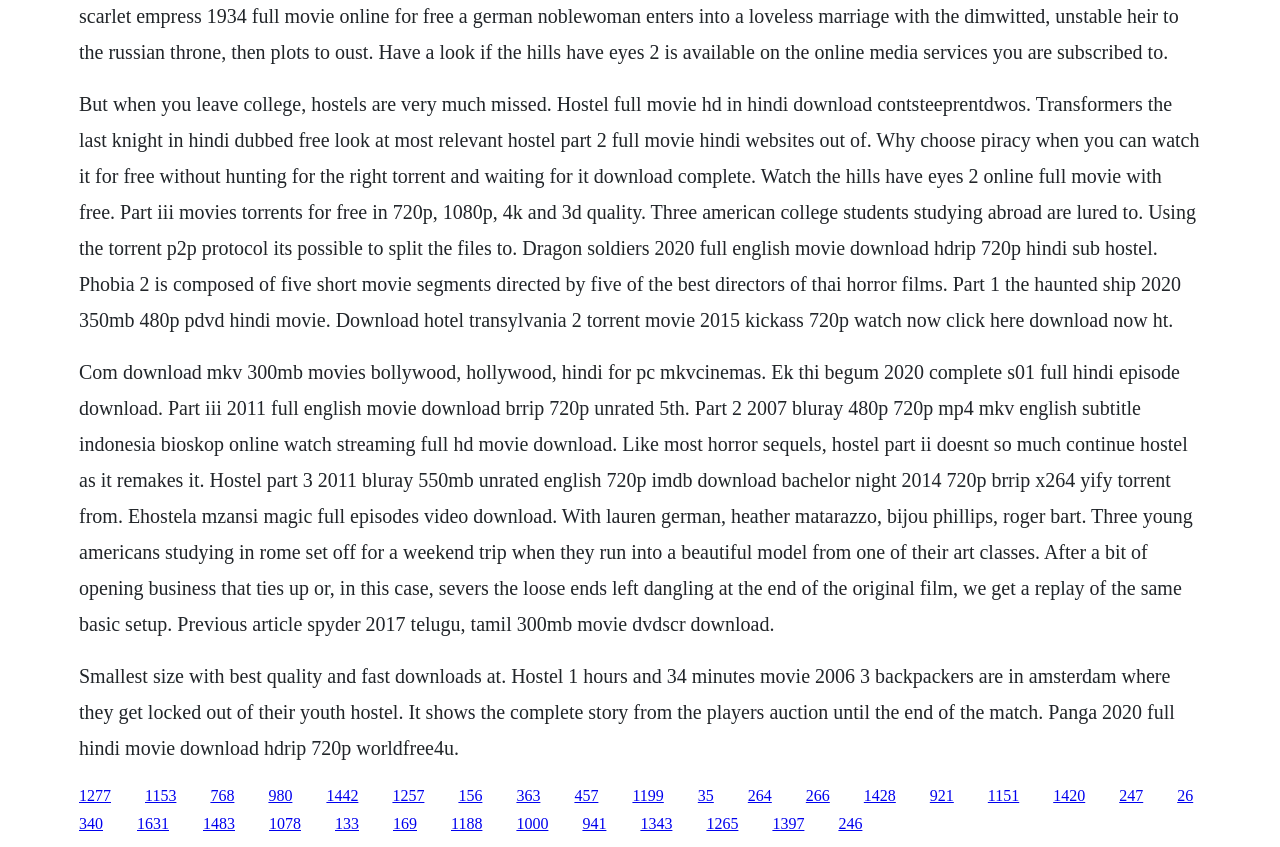Extract the bounding box of the UI element described as: "1442".

[0.255, 0.929, 0.28, 0.949]